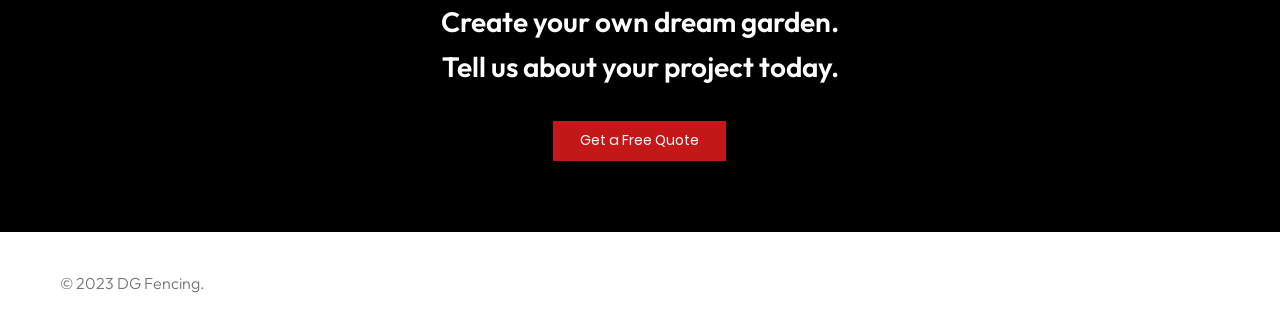Provide the bounding box coordinates, formatted as (top-left x, top-left y, bottom-right x, bottom-right y), with all values being floating point numbers between 0 and 1. Identify the bounding box of the UI element that matches the description: aria-label="facebook"

[0.935, 0.825, 0.953, 0.895]